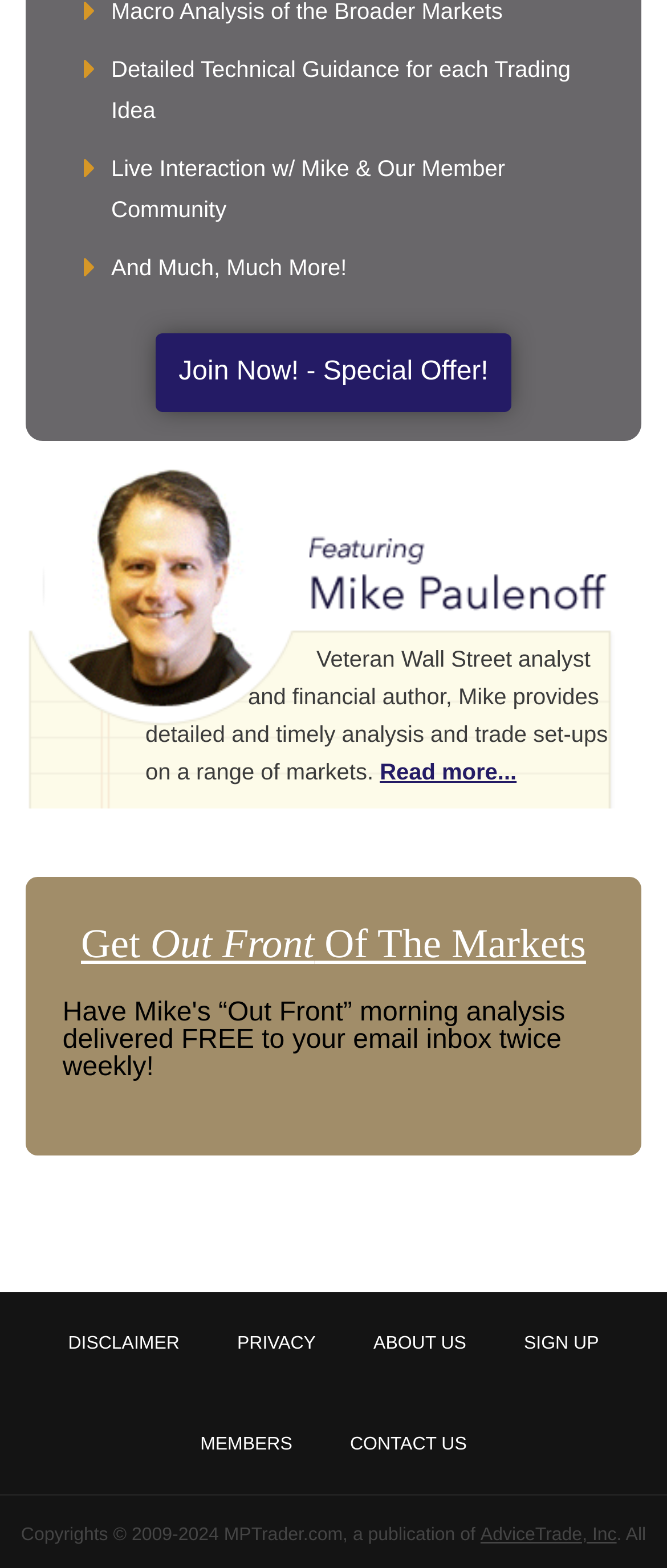What is the special offer for?
Answer the question with as much detail as you can, using the image as a reference.

The answer can be found in the link element 'Join Now! - Special Offer!' which is located at [0.233, 0.213, 0.767, 0.263]. This element is a call-to-action button that invites users to join with a special offer.